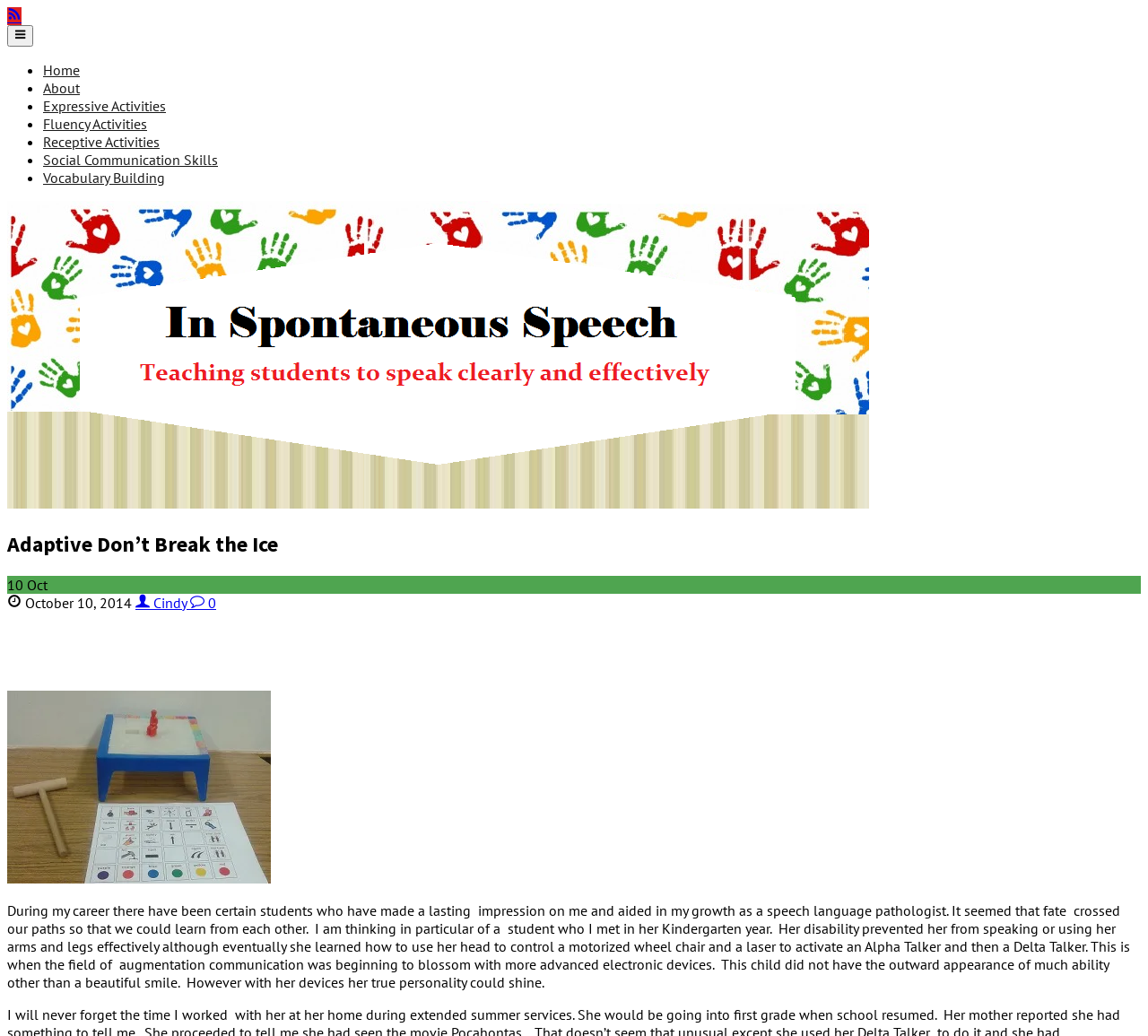Using floating point numbers between 0 and 1, provide the bounding box coordinates in the format (top-left x, top-left y, bottom-right x, bottom-right y). Locate the UI element described here: Cindy

[0.118, 0.573, 0.166, 0.59]